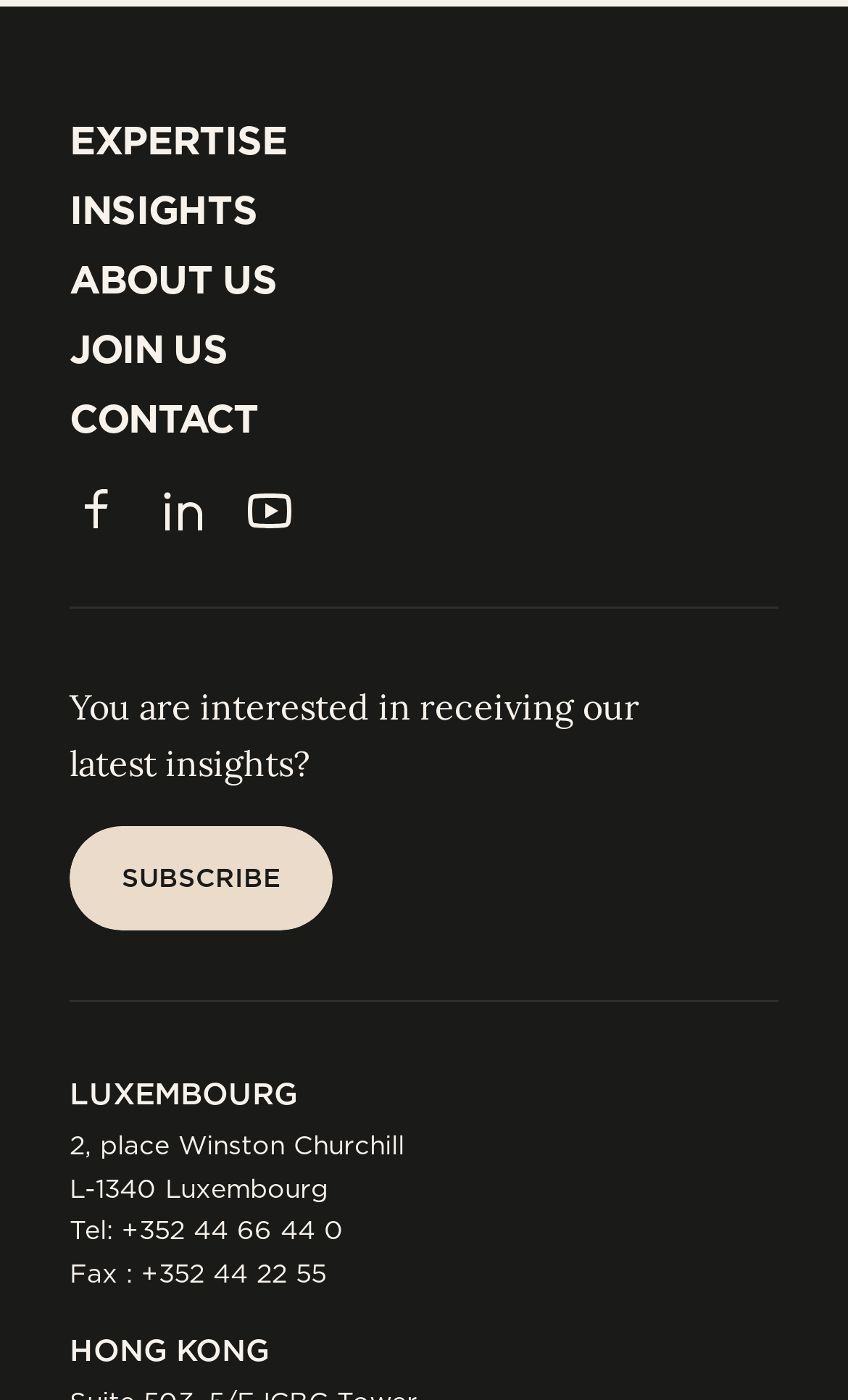What social media platforms are available?
Analyze the screenshot and provide a detailed answer to the question.

The social media platforms available are Facebook, LinkedIn, and Youtube because there are links to these platforms with their respective icons.